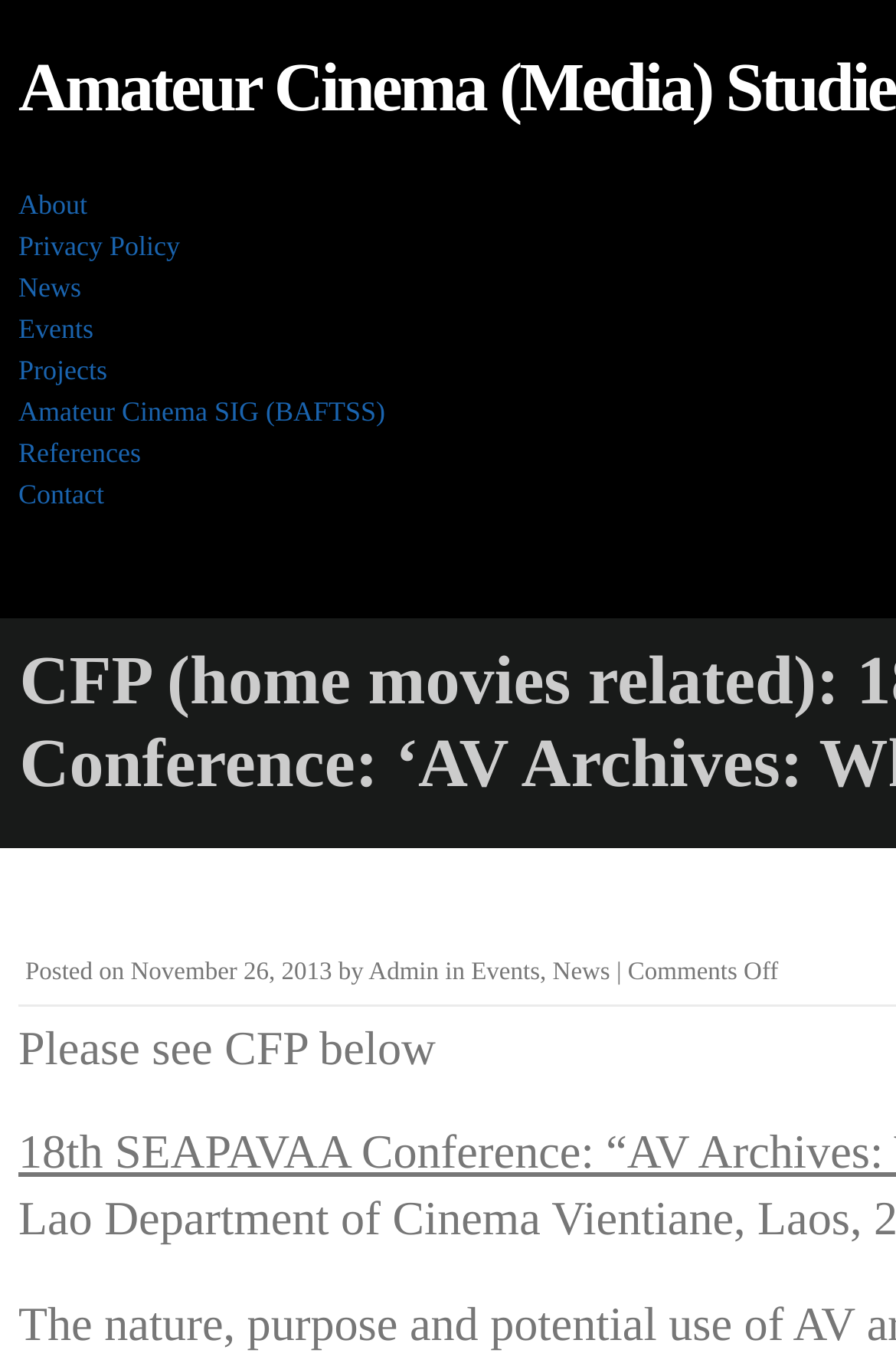How many links are in the top navigation menu?
Based on the image, provide a one-word or brief-phrase response.

7